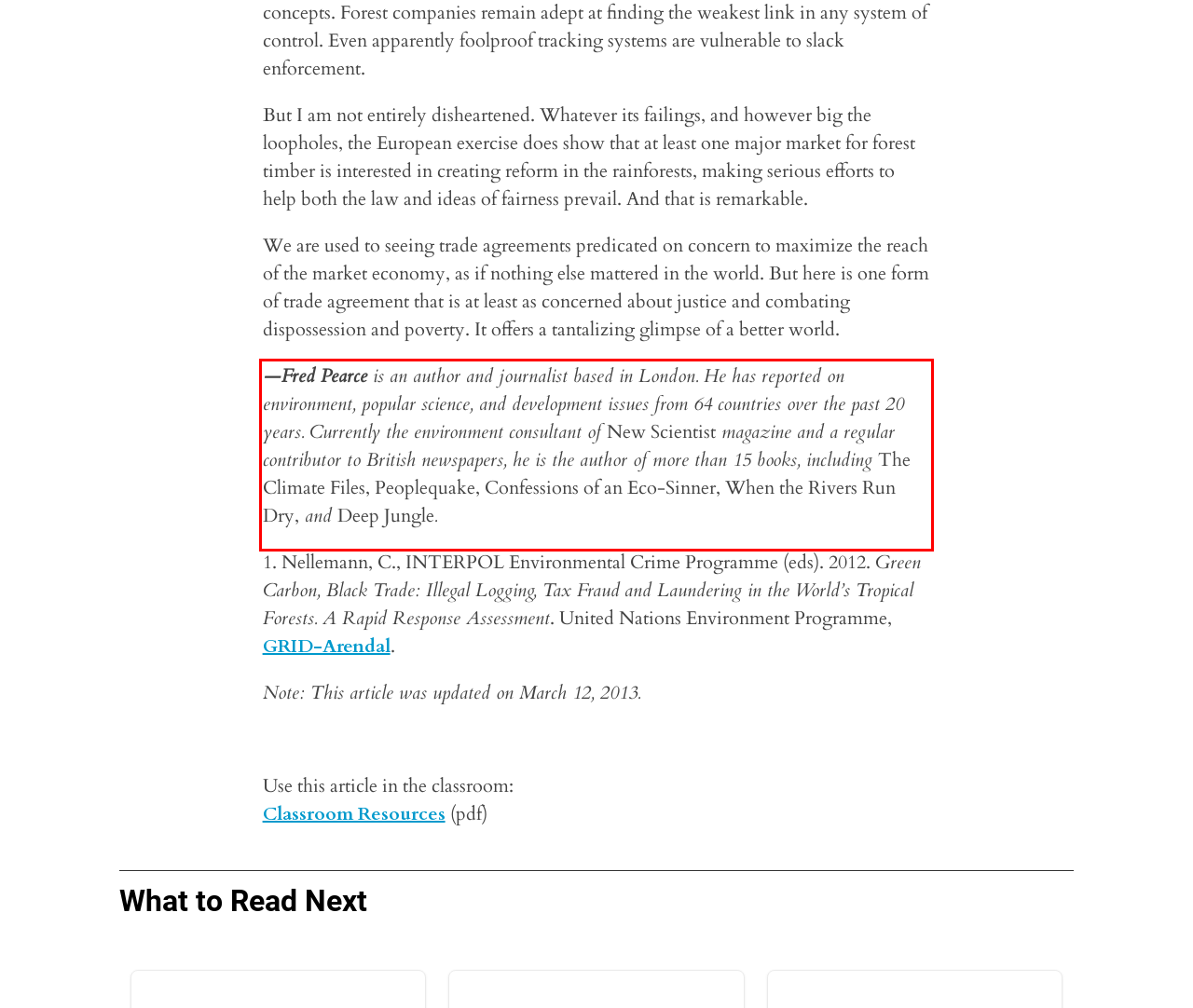Observe the screenshot of the webpage that includes a red rectangle bounding box. Conduct OCR on the content inside this red bounding box and generate the text.

—Fred Pearce is an author and journalist based in London. He has reported on environment, popular science, and development issues from 64 countries over the past 20 years. Currently the environment consultant of New Scientist magazine and a regular contributor to British newspapers, he is the author of more than 15 books, including The Climate Files, Peoplequake, Confessions of an Eco-Sinner, When the Rivers Run Dry, and Deep Jungle.